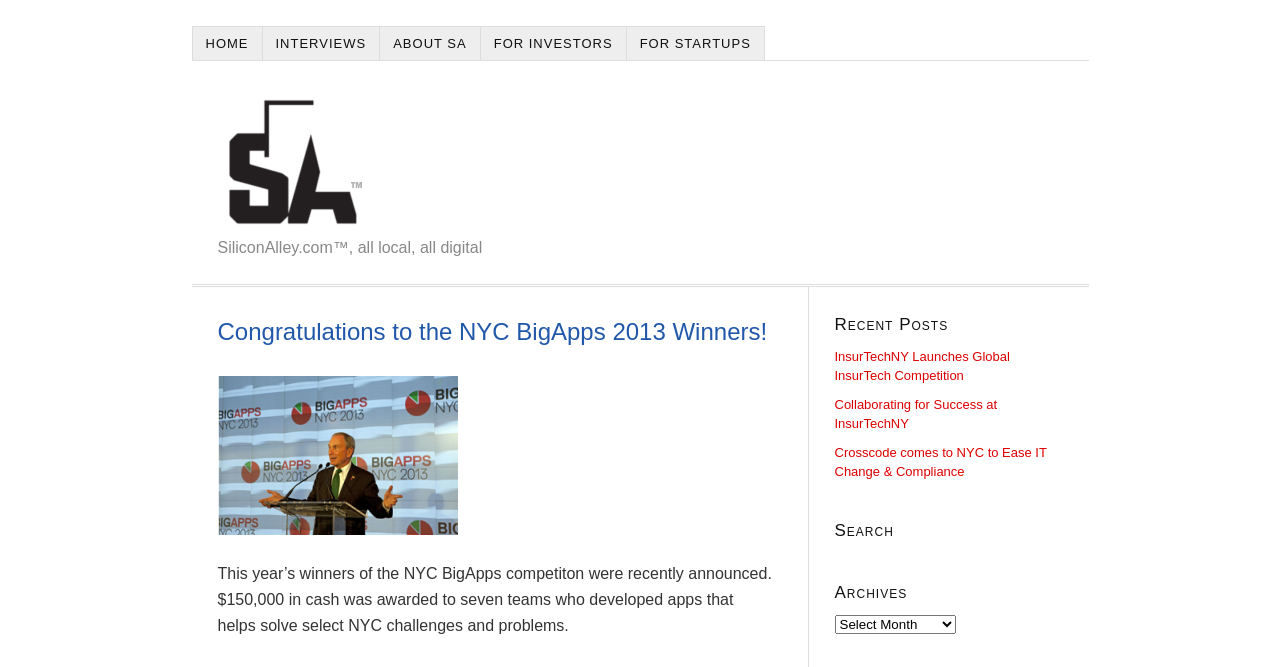Show the bounding box coordinates for the HTML element described as: "InsurTechNY Launches Global InsurTech Competition".

[0.652, 0.523, 0.789, 0.574]